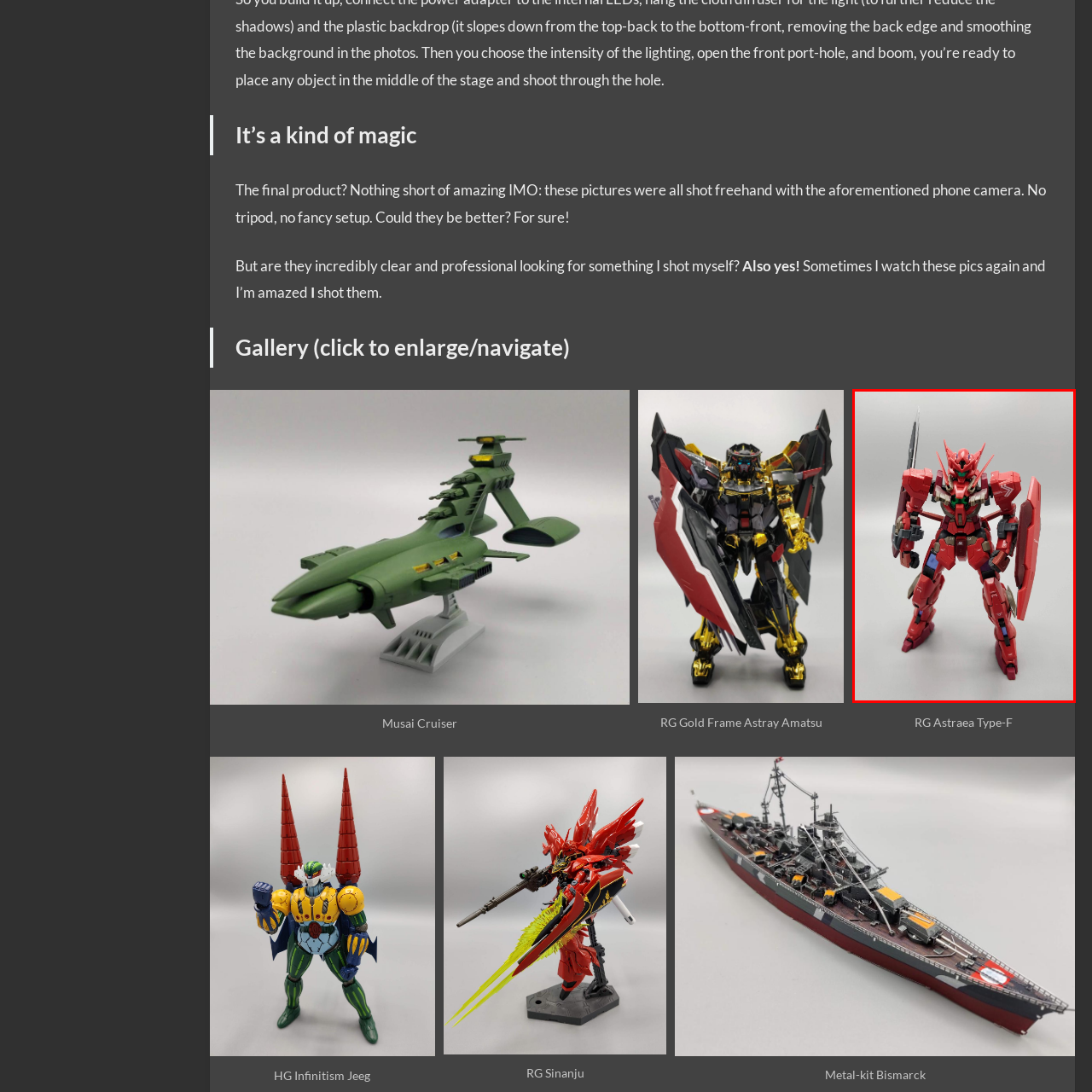Pay attention to the section outlined in red, What is the model equipped with on its right arm? 
Reply with a single word or phrase.

Shield